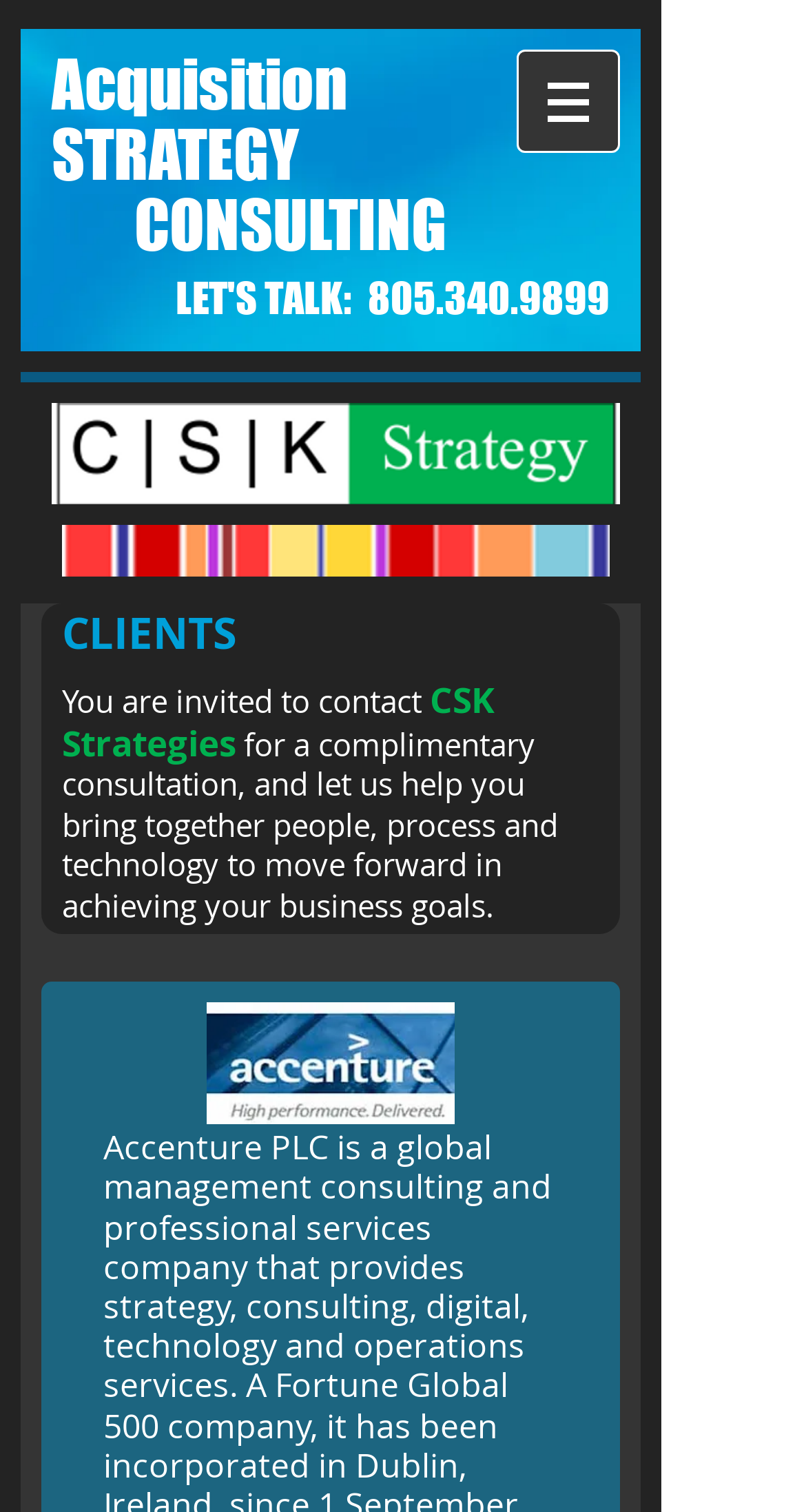What is the purpose of contacting CSK Strategies?
Using the information presented in the image, please offer a detailed response to the question.

I found the purpose by looking at the StaticText element that says 'You are invited to contact CSK Strategies for a complimentary consultation...' and extracting the purpose from it.